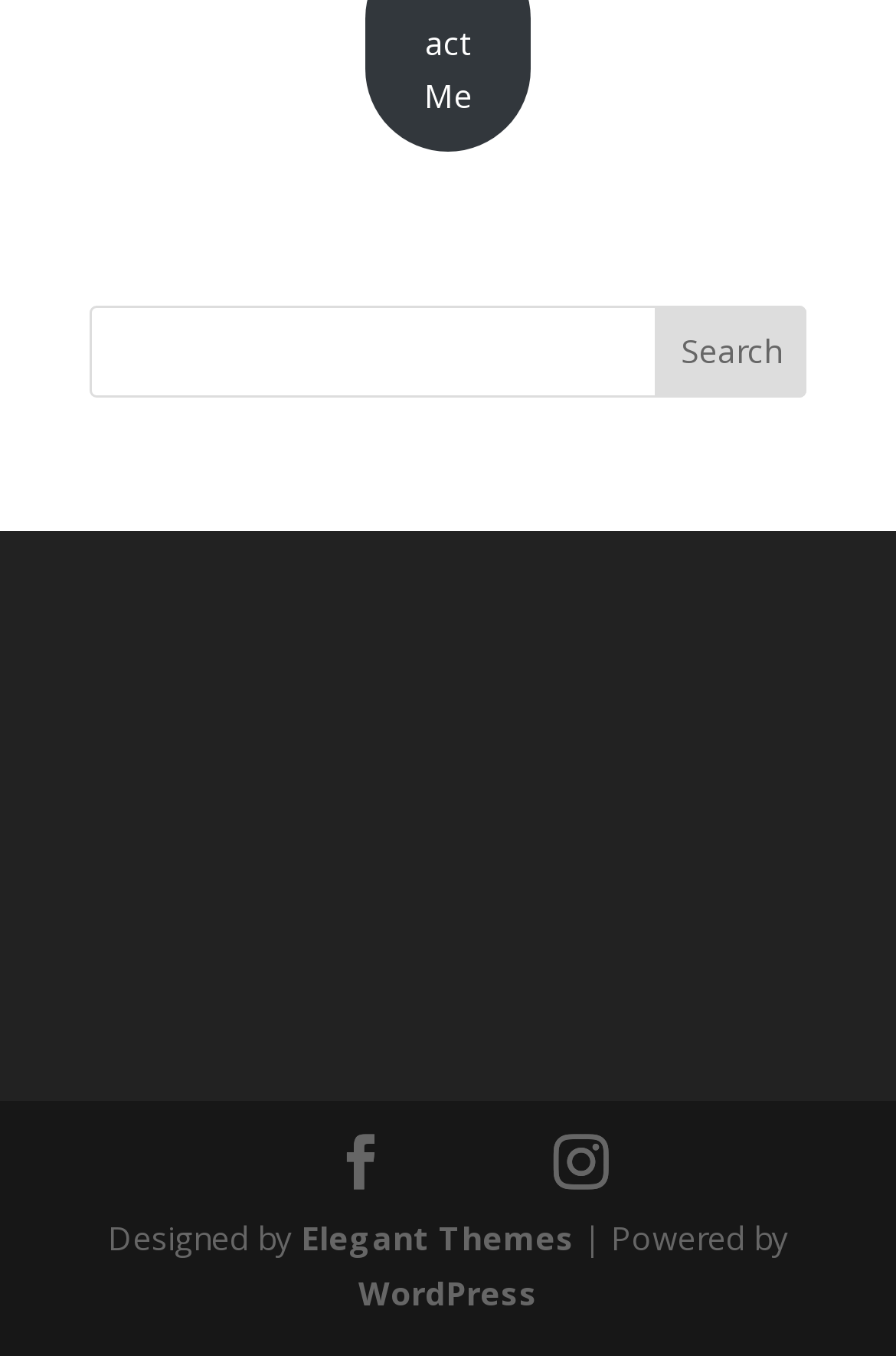Give a one-word or short phrase answer to this question: 
What is the function of the top input field?

Search